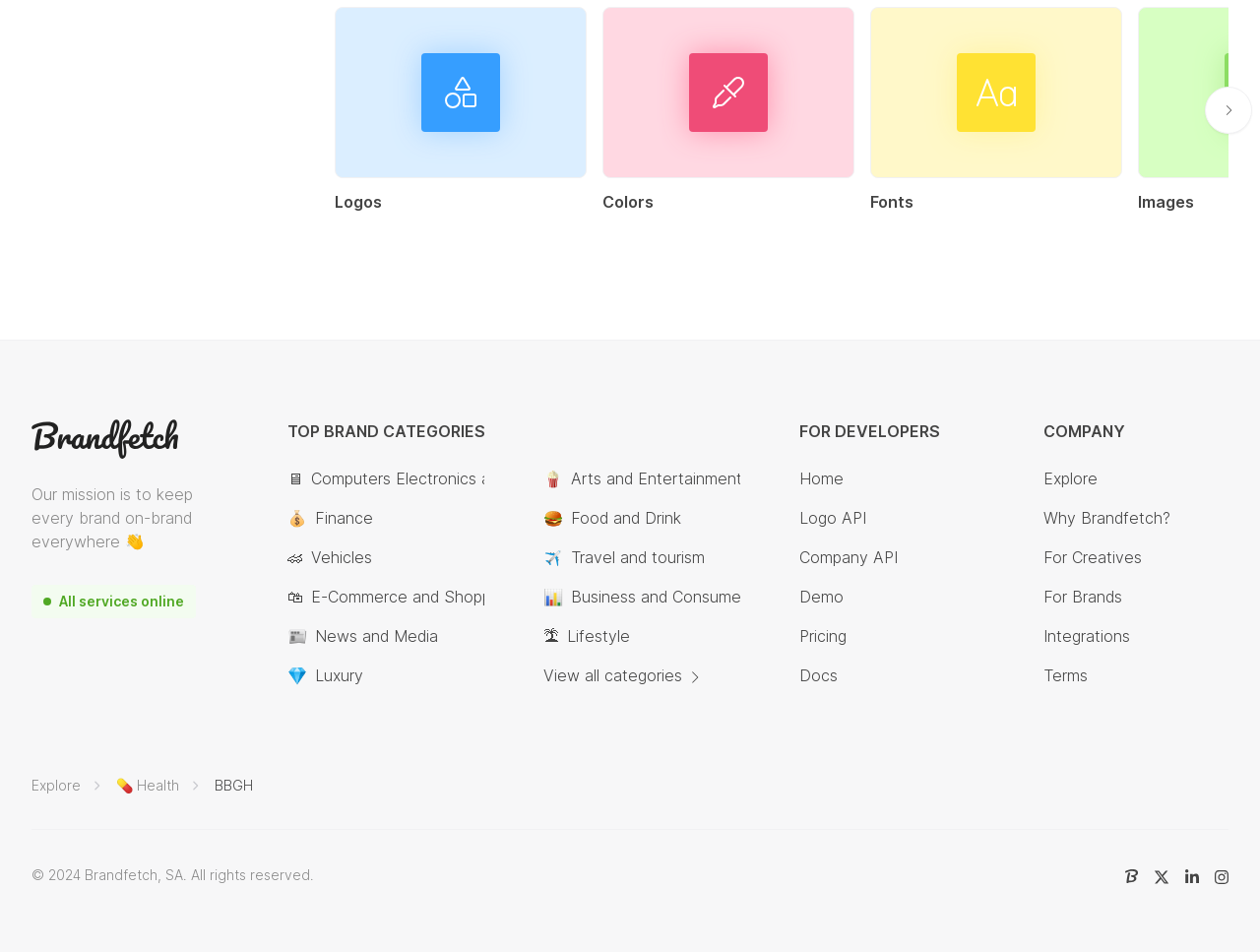Mark the bounding box of the element that matches the following description: "News and Media".

[0.25, 0.656, 0.348, 0.681]